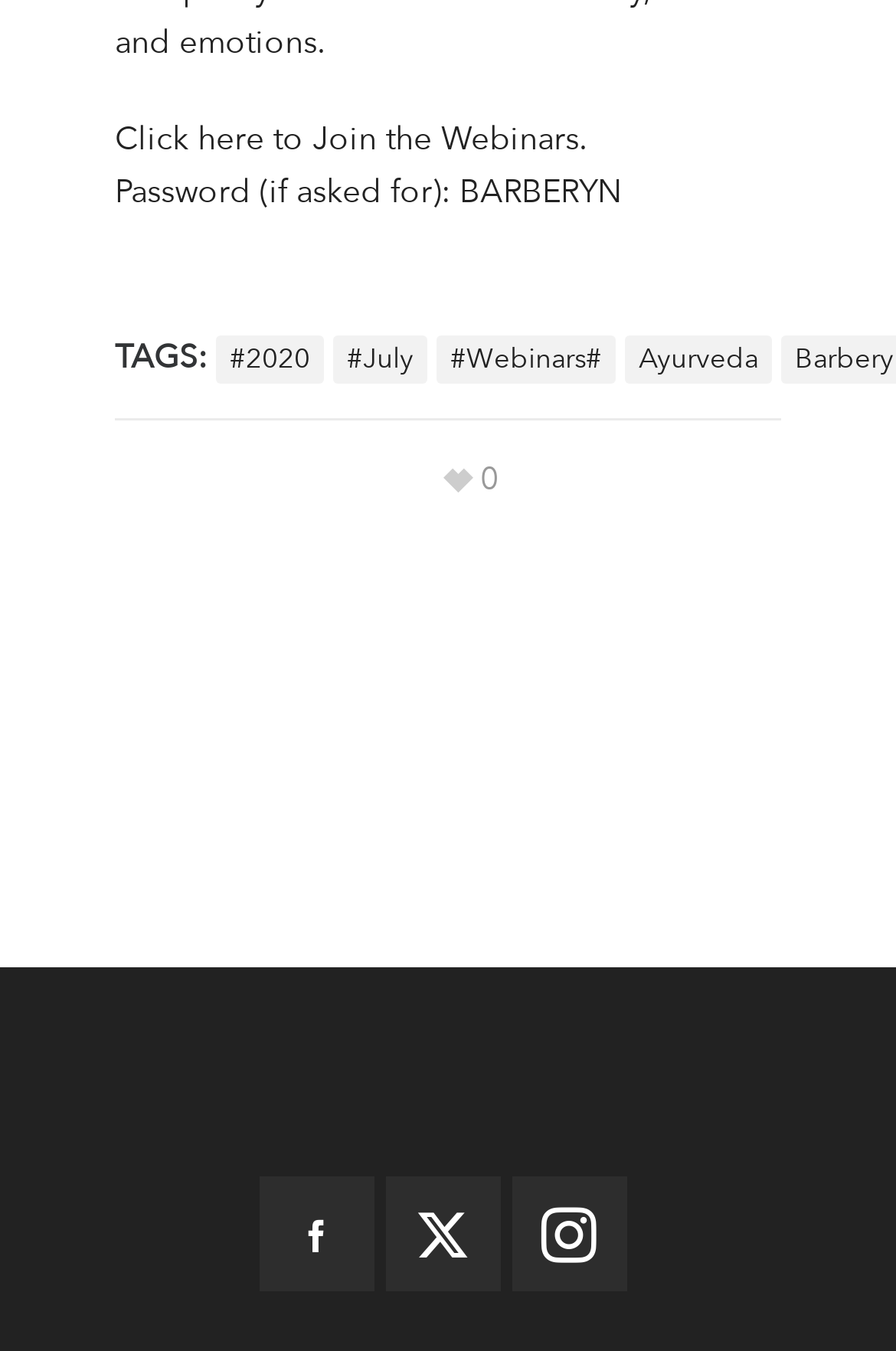Locate the bounding box coordinates of the element's region that should be clicked to carry out the following instruction: "Learn about Ayurveda". The coordinates need to be four float numbers between 0 and 1, i.e., [left, top, right, bottom].

[0.697, 0.248, 0.862, 0.284]